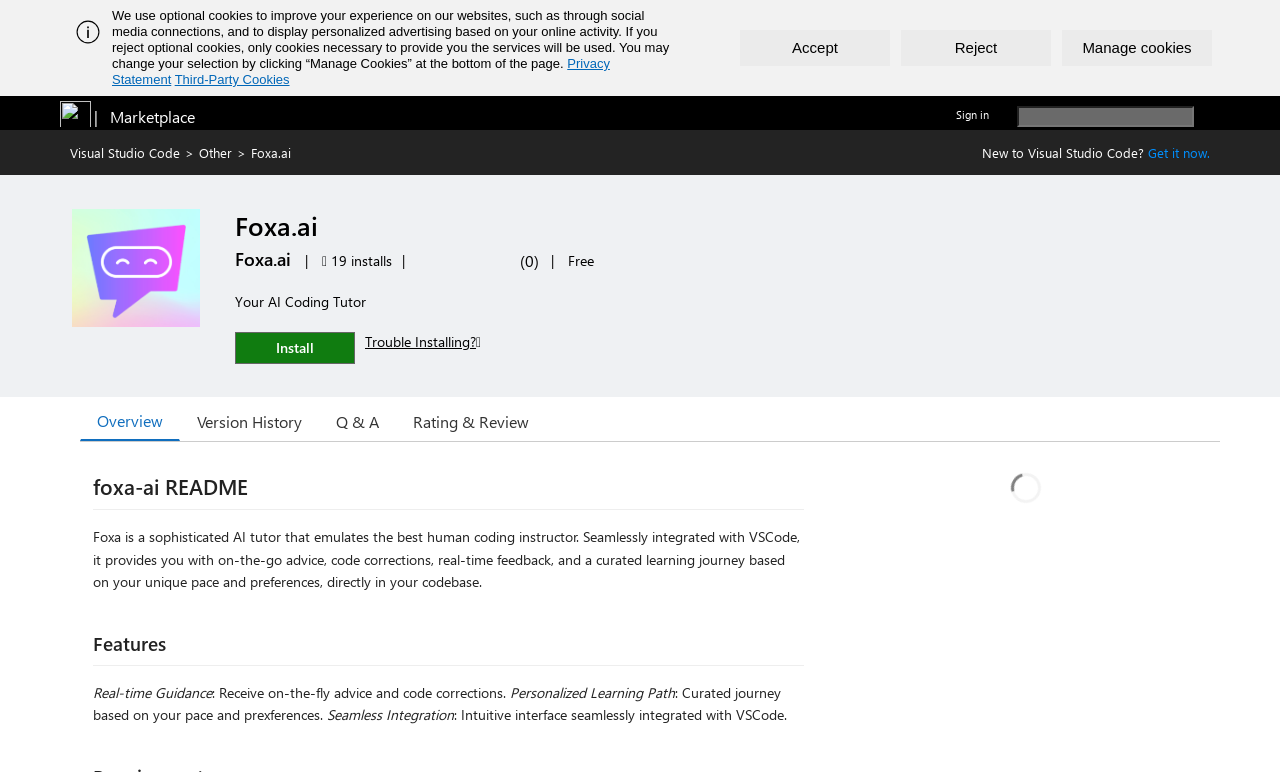Please specify the bounding box coordinates of the element that should be clicked to execute the given instruction: 'Install Foxa.ai extension'. Ensure the coordinates are four float numbers between 0 and 1, expressed as [left, top, right, bottom].

[0.184, 0.43, 0.277, 0.472]